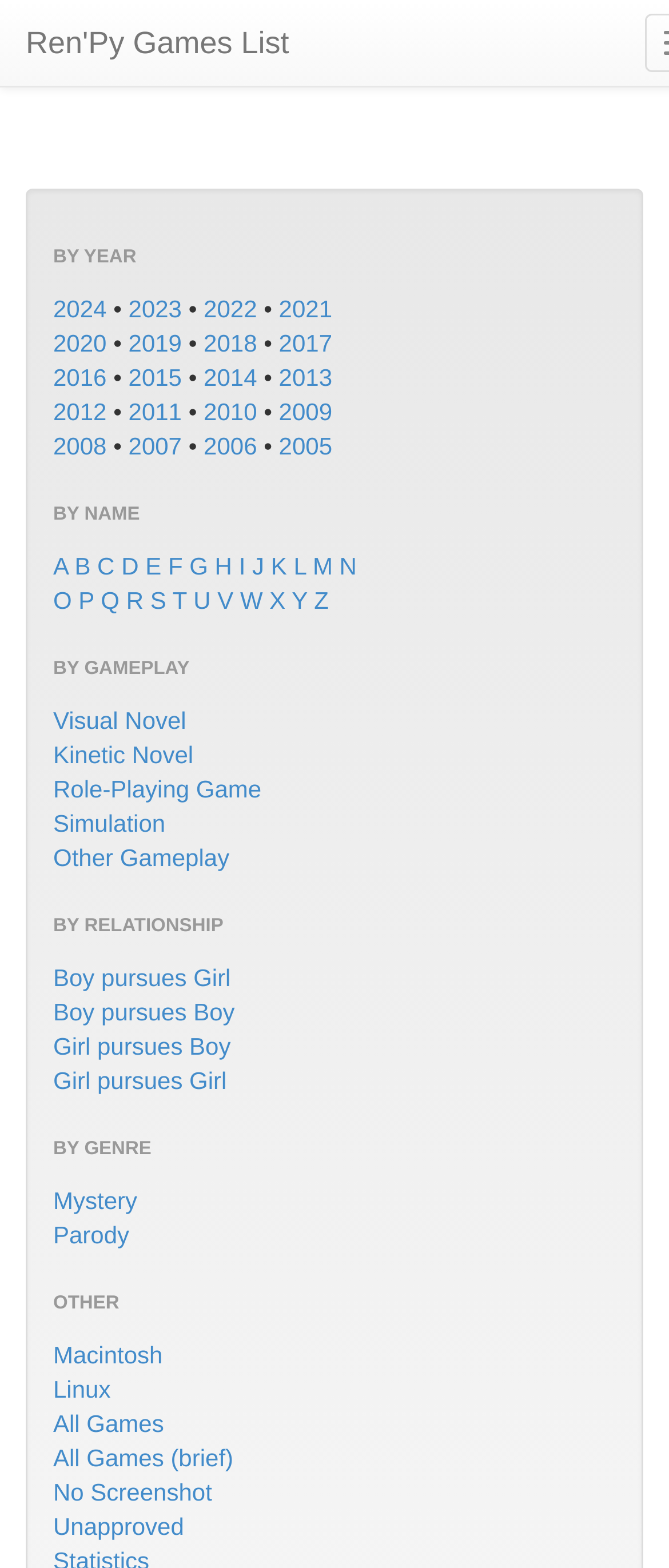Create a full and detailed caption for the entire webpage.

The webpage is titled "Ren'Py Games List" and appears to be a catalog of games organized by various categories. At the top of the page, there is a heading "BY YEAR" with links to different years from 2005 to 2024, each accompanied by a bullet point. These links are arranged horizontally and take up about half of the page's width.

Below the "BY YEAR" section, there is a heading "BY NAME" with links to alphabetical categories from A to Z. These links are also arranged horizontally and take up about half of the page's width.

Further down the page, there are headings for "BY GAMEPLAY", "BY RELATIONSHIP", and "BY GENRE", each with links to specific categories such as "Visual Novel", "Boy pursues Girl", and "Mystery". These links are arranged vertically and take up about a quarter of the page's width.

At the bottom of the page, there is a heading "OTHER" with links to categories such as "Macintosh", "Linux", and "All Games". There are also links to "No Screenshot" and "Unapproved" games.

Overall, the webpage appears to be a comprehensive catalog of games, allowing users to browse and filter games by various criteria.